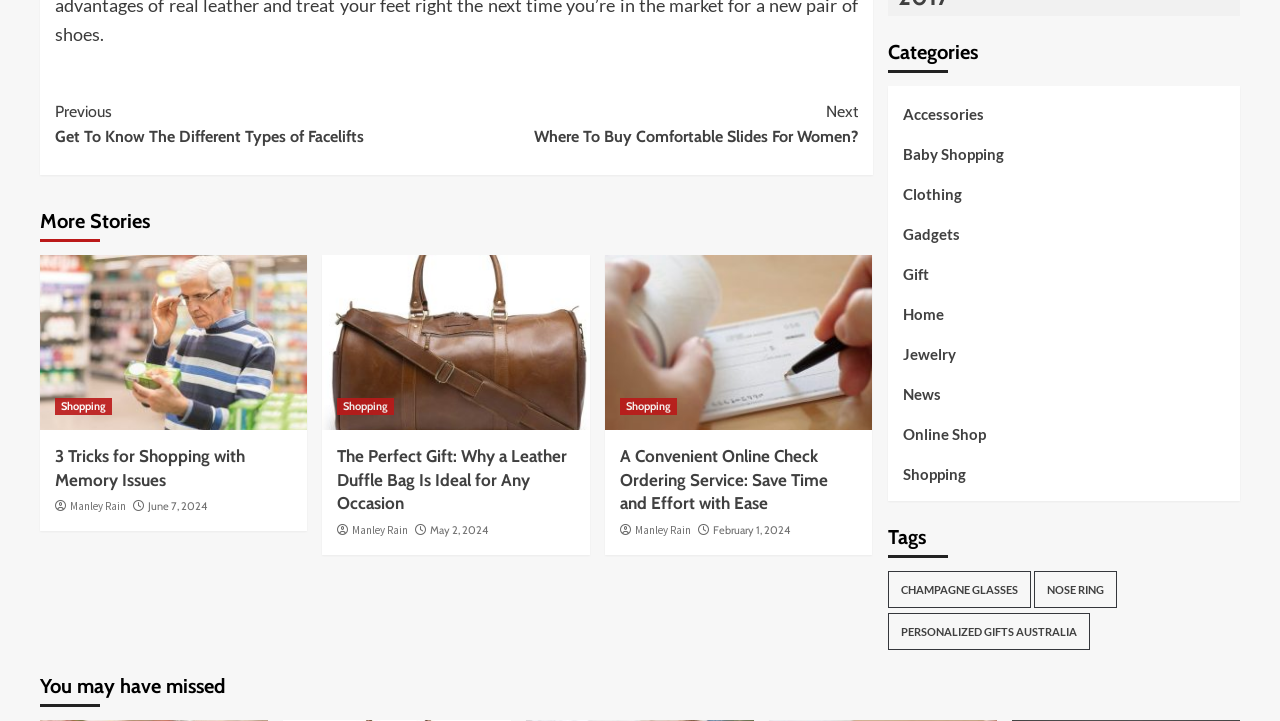Please find the bounding box coordinates for the clickable element needed to perform this instruction: "View '3 Tricks for Shopping with Memory Issues'".

[0.043, 0.617, 0.229, 0.683]